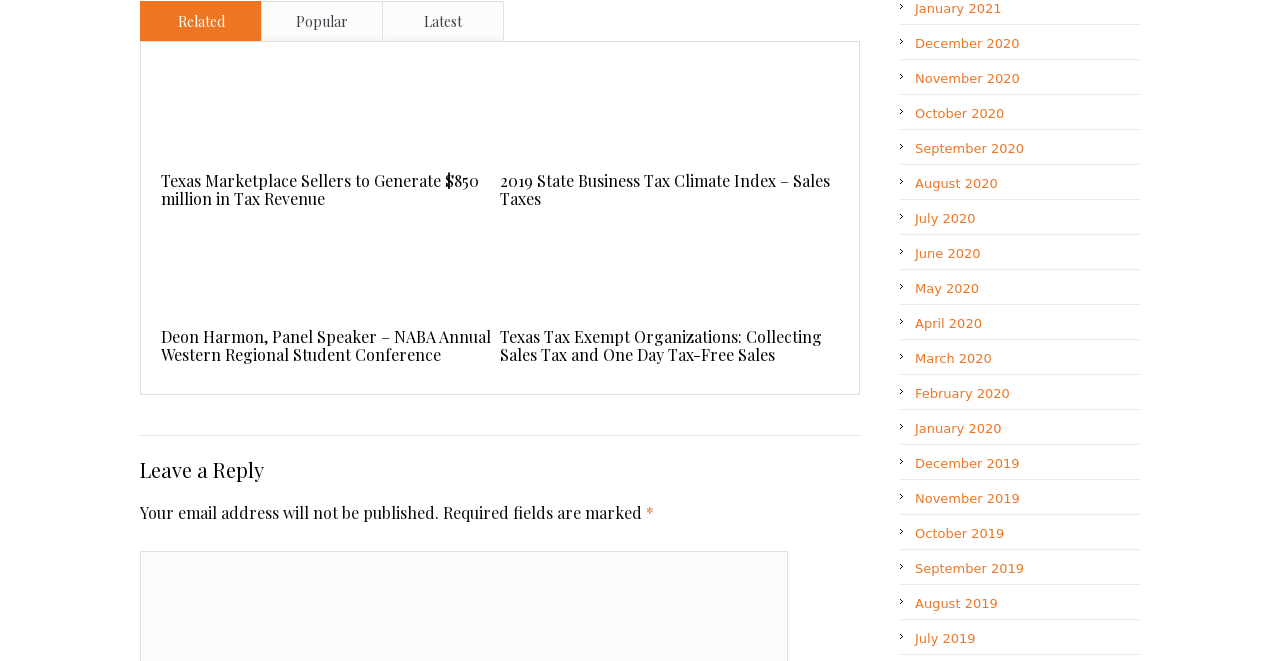How many articles are displayed on the webpage?
Using the image as a reference, give a one-word or short phrase answer.

4